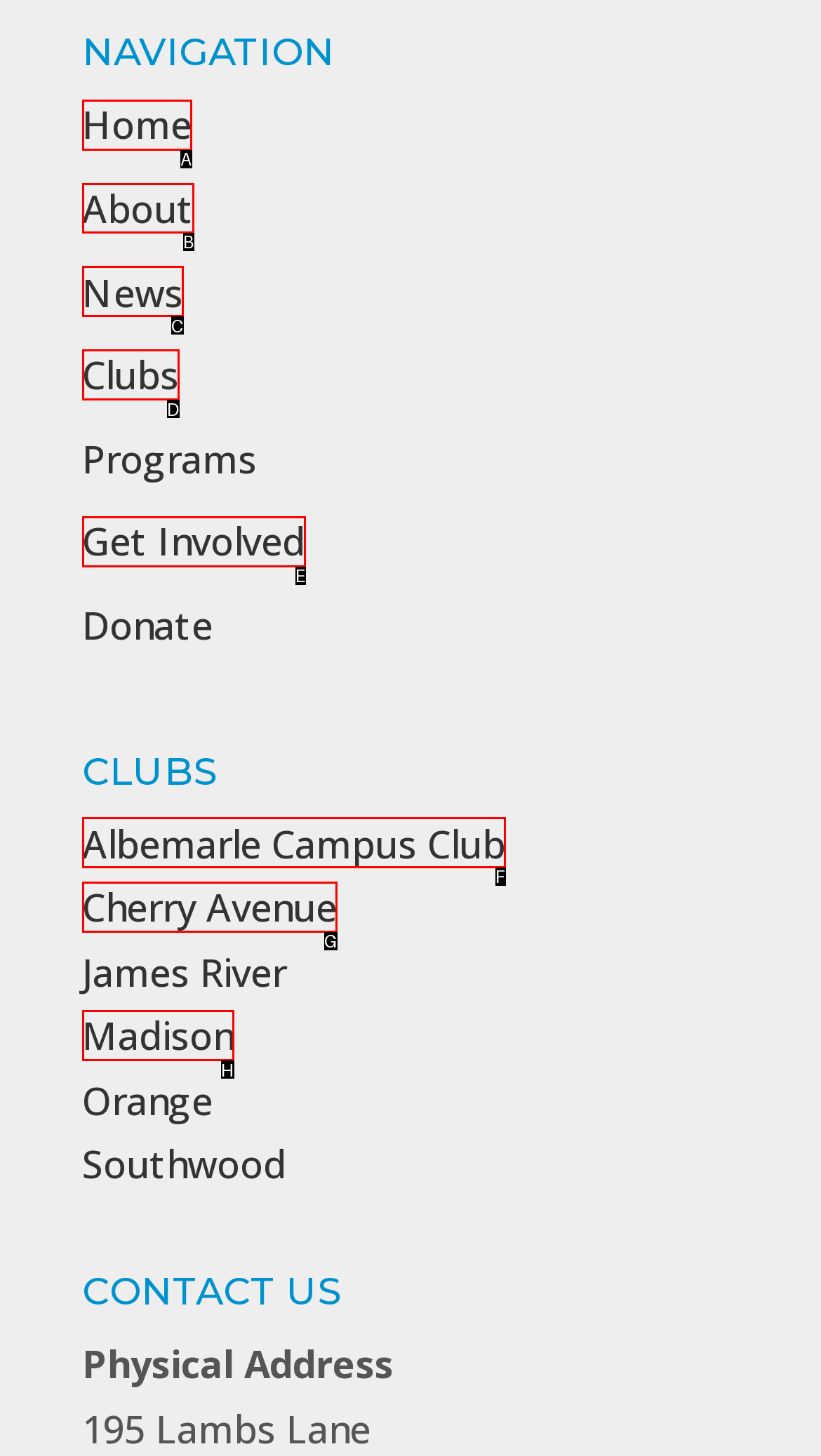Identify the correct UI element to click on to achieve the following task: Read The Ultimate Guide to Respond with the corresponding letter from the given choices.

None